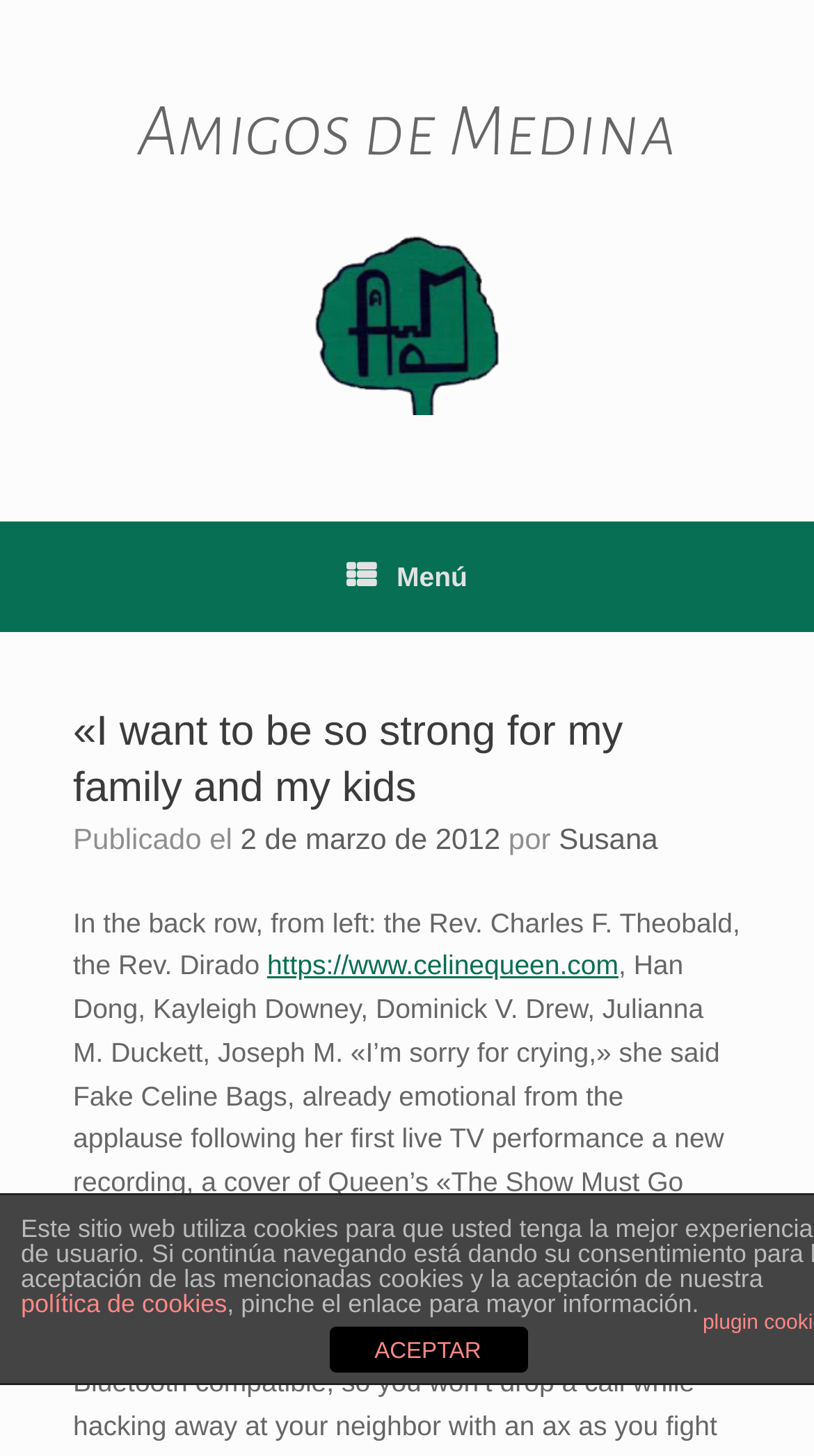What is the profession of the people mentioned in the back row?
Observe the image and answer the question with a one-word or short phrase response.

Reverends